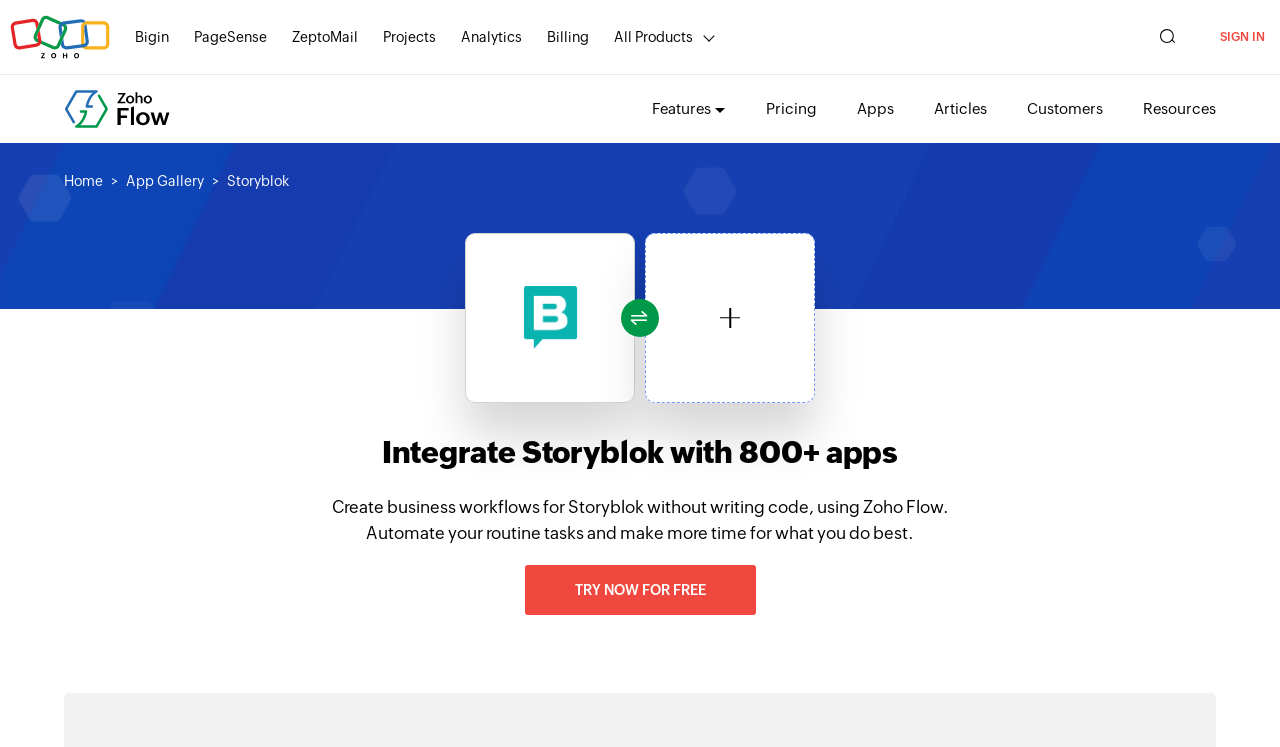Identify the bounding box coordinates of the clickable section necessary to follow the following instruction: "Try integrating Storyblok with apps for free". The coordinates should be presented as four float numbers from 0 to 1, i.e., [left, top, right, bottom].

[0.41, 0.756, 0.59, 0.823]